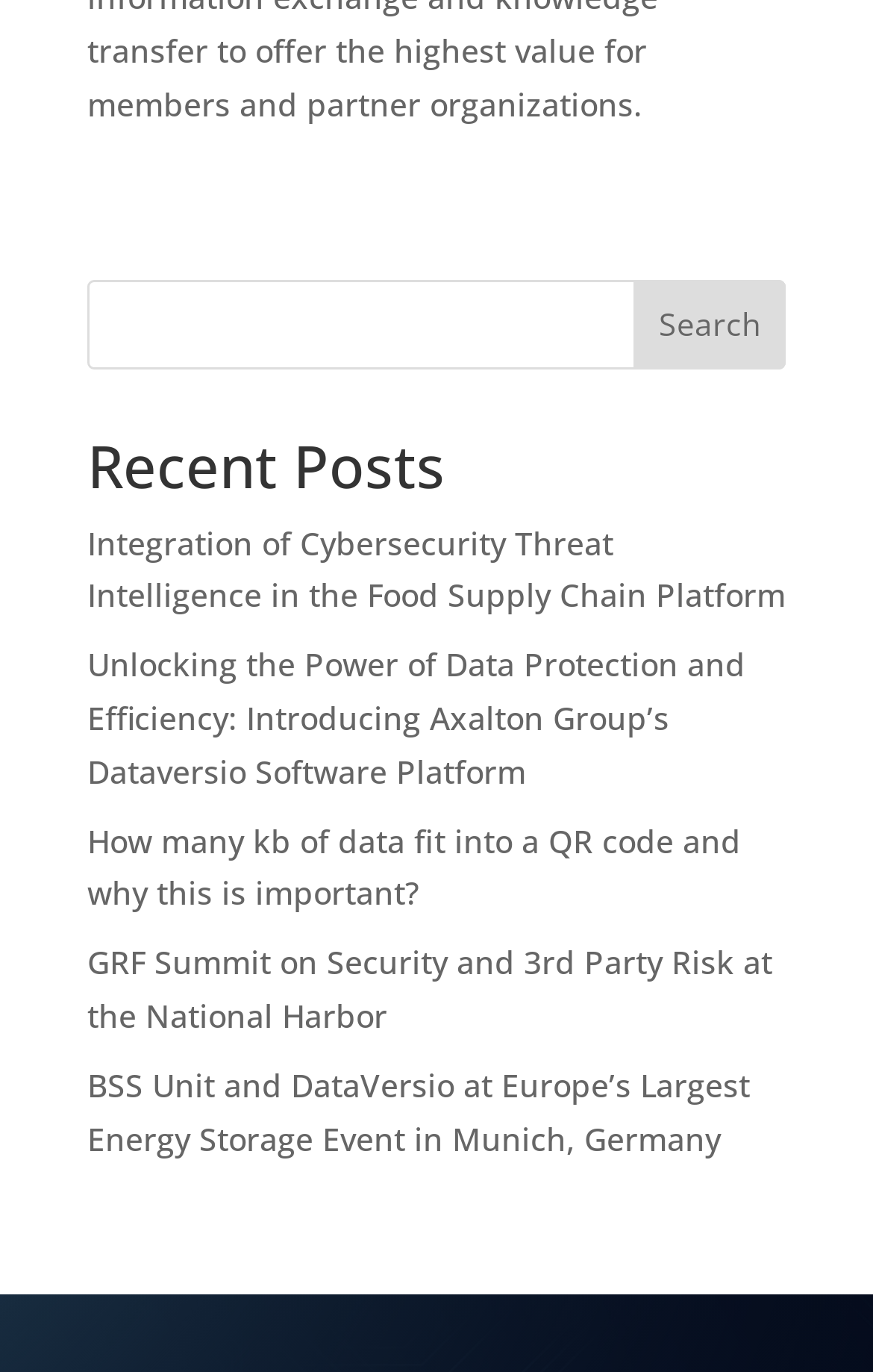Analyze the image and give a detailed response to the question:
How many links are listed under 'Recent Posts'?

After the 'Recent Posts' heading, there are five links listed, each with a different title. These links are 'Integration of Cybersecurity Threat Intelligence in the Food Supply Chain Platform', 'Unlocking the Power of Data Protection and Efficiency: Introducing Axalton Group’s Dataversio Software Platform', 'How many kb of data fit into a QR code and why this is important?', 'GRF Summit on Security and 3rd Party Risk at the National Harbor', and 'BSS Unit and DataVersio at Europe’s Largest Energy Storage Event in Munich, Germany'.